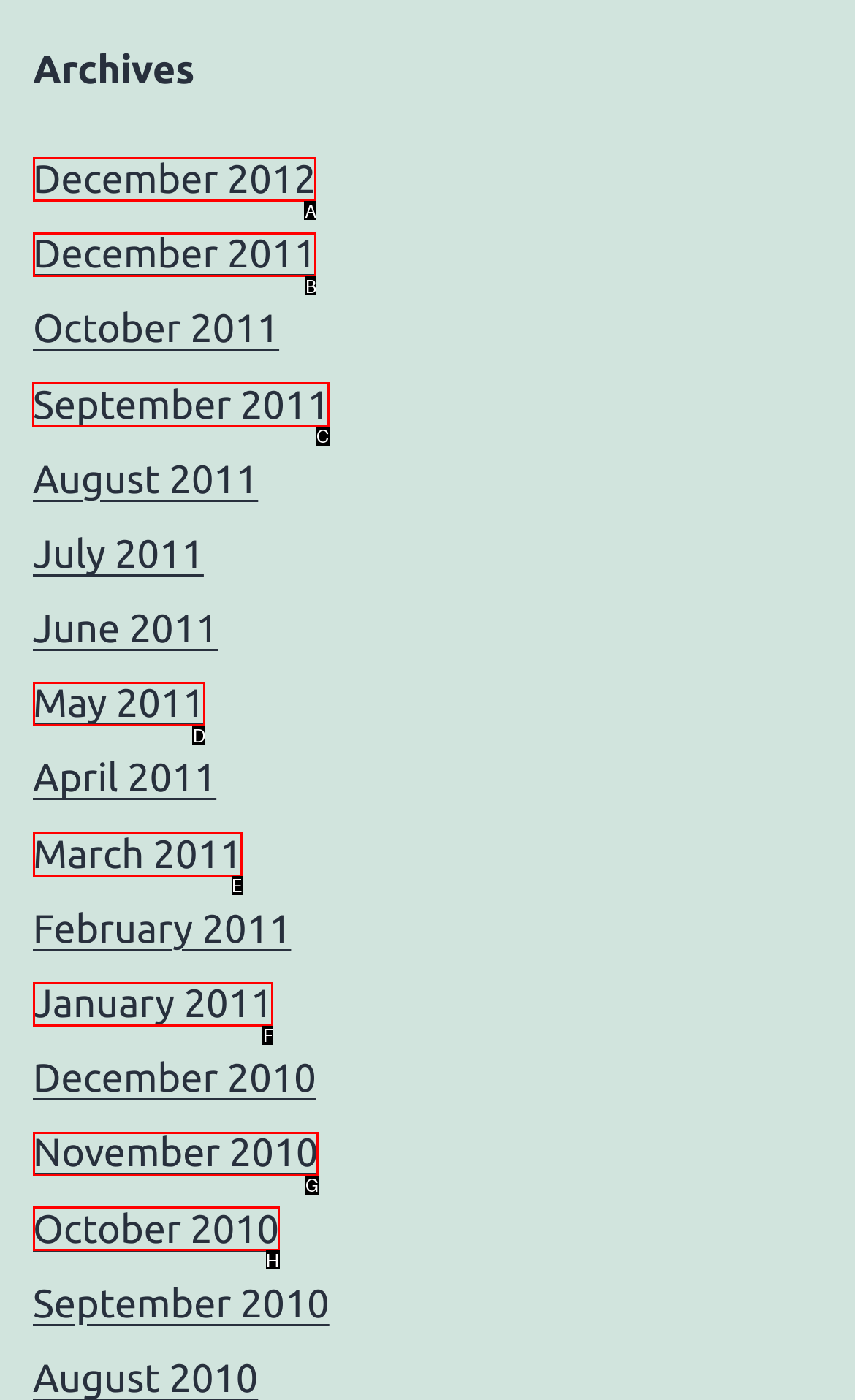Indicate the letter of the UI element that should be clicked to accomplish the task: view September 2011 archives. Answer with the letter only.

C